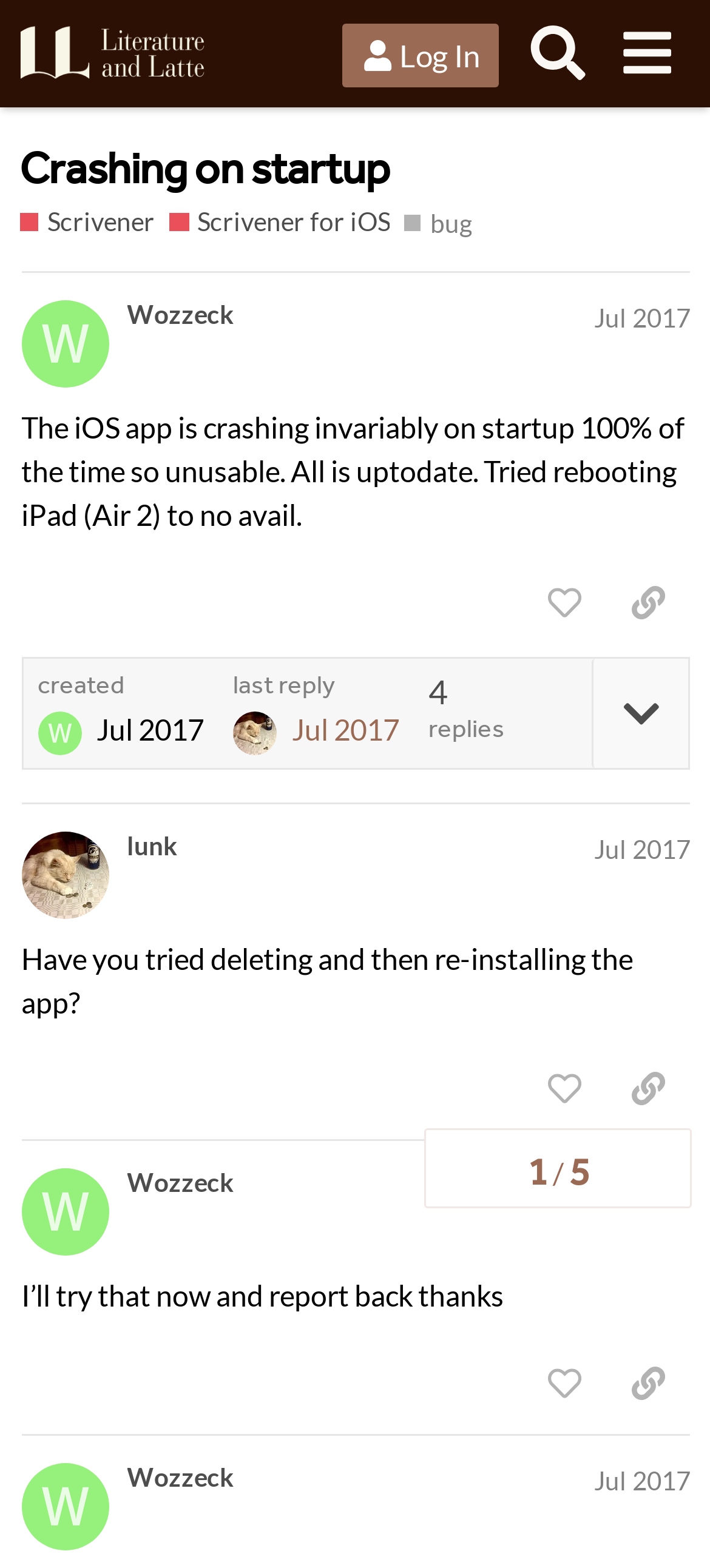Identify and provide the bounding box for the element described by: "last reply Jul 2017".

[0.328, 0.429, 0.562, 0.481]